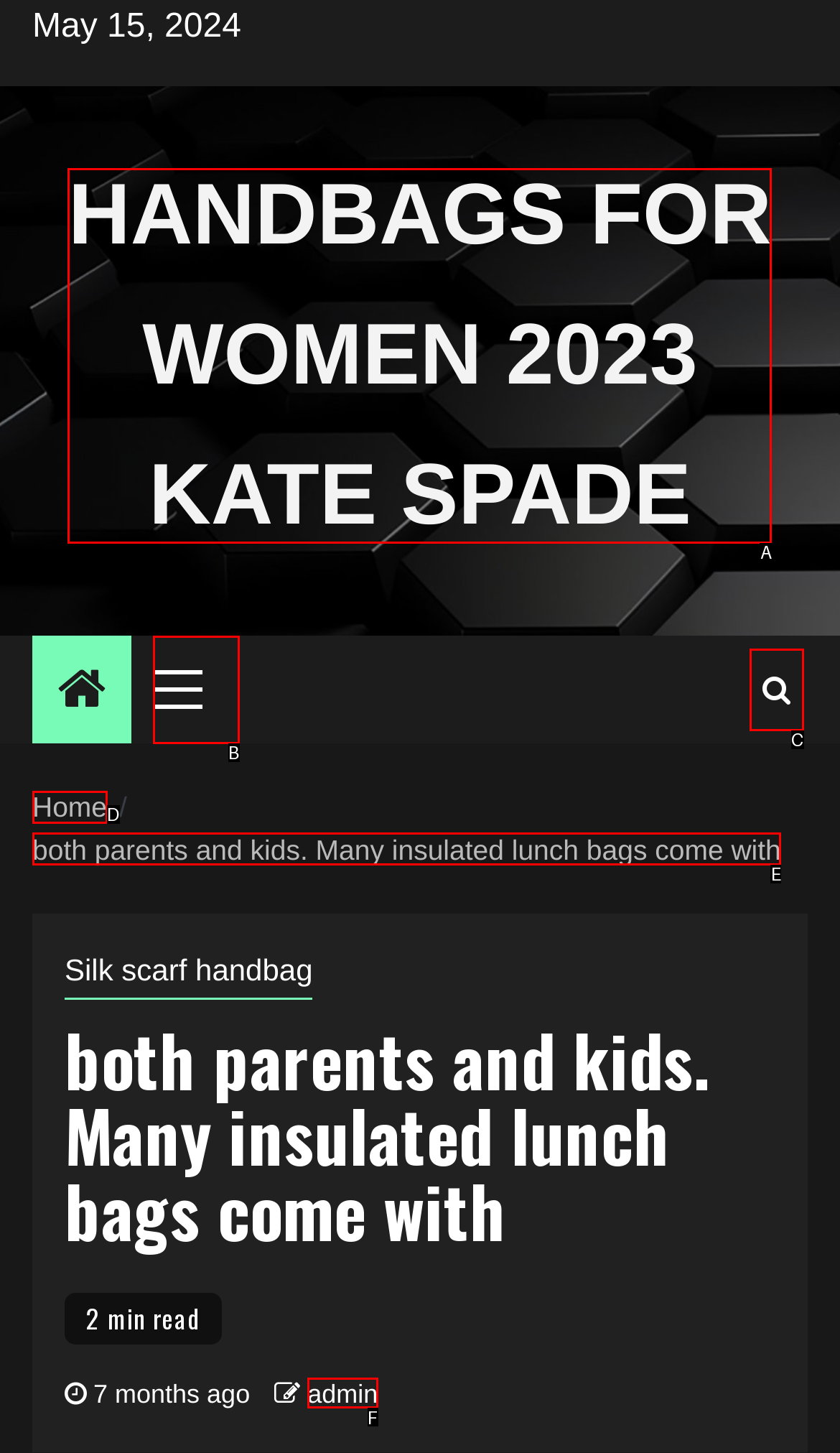From the options provided, determine which HTML element best fits the description: admin. Answer with the correct letter.

F